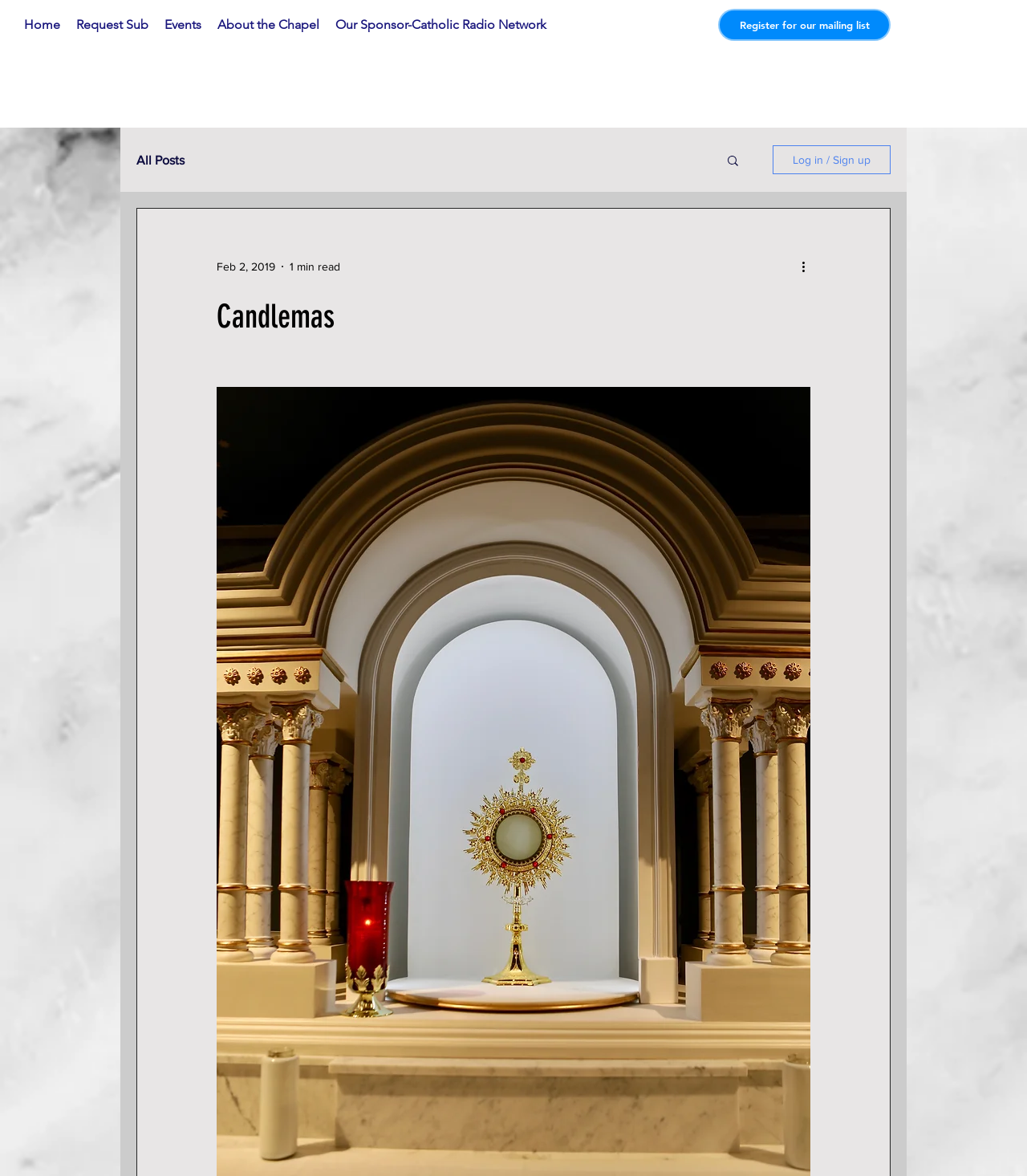Offer an in-depth caption of the entire webpage.

The webpage appears to be a blog or news website focused on Catholicism, with a title "Candlemas" at the top. The page has a navigation menu at the top left, containing links to "Home", "Request Sub", "Events", "About the Chapel", and "Our Sponsor-Catholic Radio Network". 

Below the navigation menu, there is a call-to-action link to "Register for our mailing list" at the top right. 

On the left side of the page, there is a secondary navigation menu labeled "blog", which contains a link to "All Posts". Next to it, there is a search button with a magnifying glass icon. 

On the right side of the page, there is a login or sign-up button. Below it, there is a post or article with a date "Feb 2, 2019", a reading time of "1 min read", and a "More actions" button with a dropdown icon. 

The main content of the page is headed by a title "Candlemas", which is likely the title of the post or article.